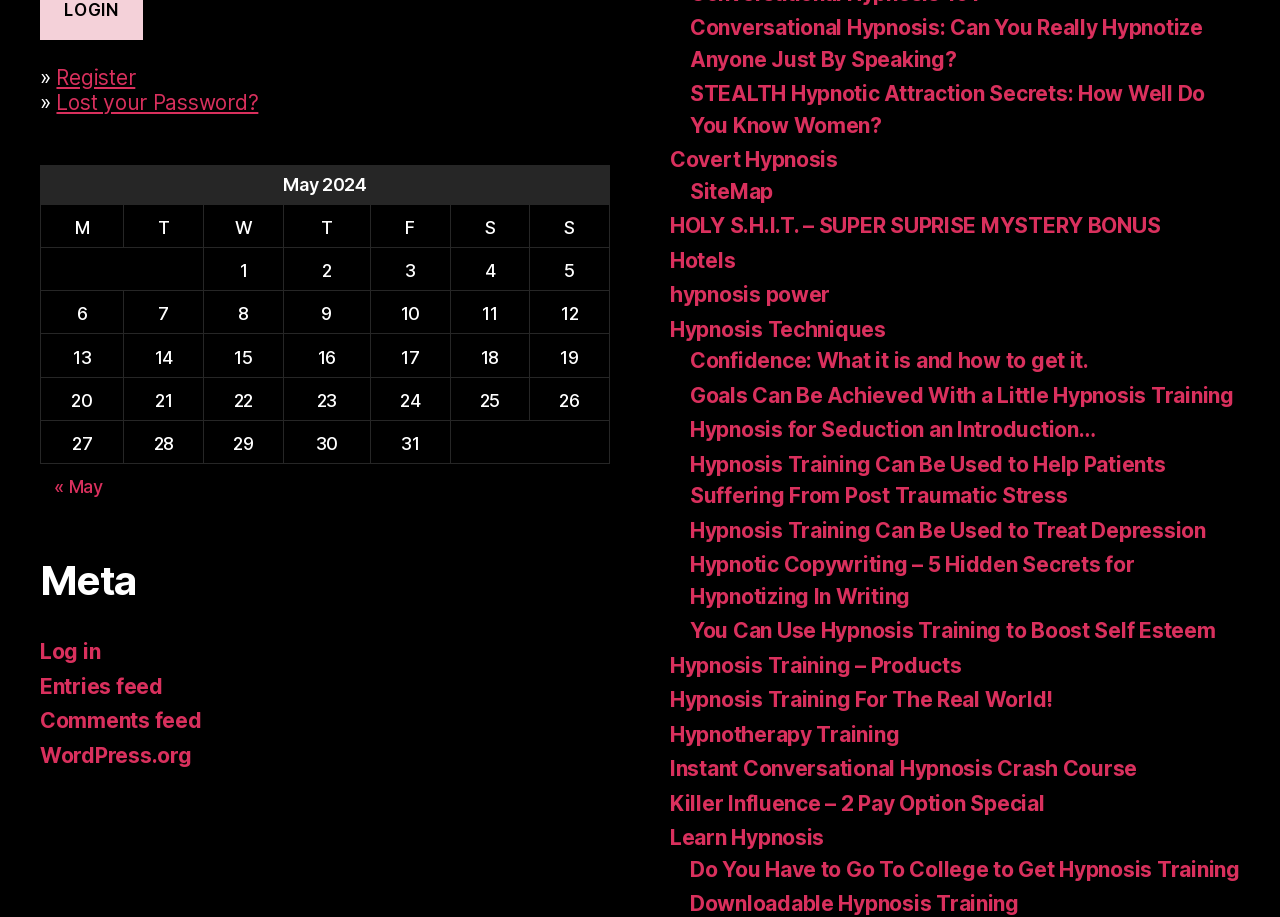How many links are in the navigation section?
Look at the screenshot and give a one-word or phrase answer.

5